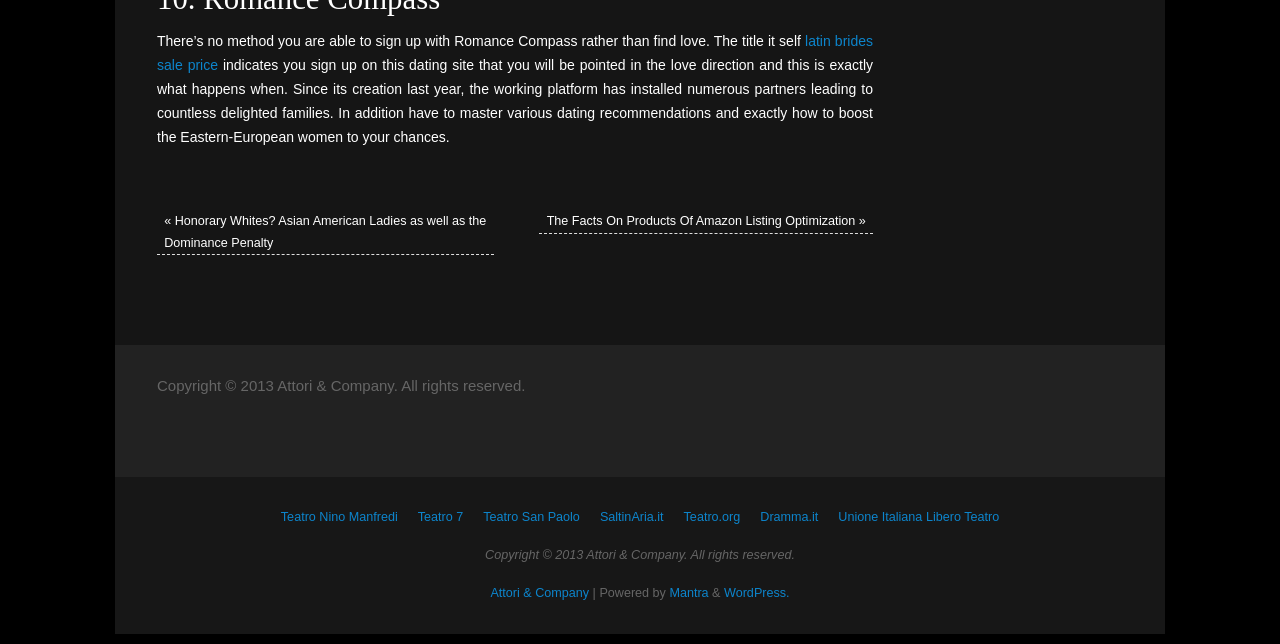Determine the bounding box coordinates for the region that must be clicked to execute the following instruction: "go to Teatro Nino Manfredi".

[0.219, 0.792, 0.311, 0.813]